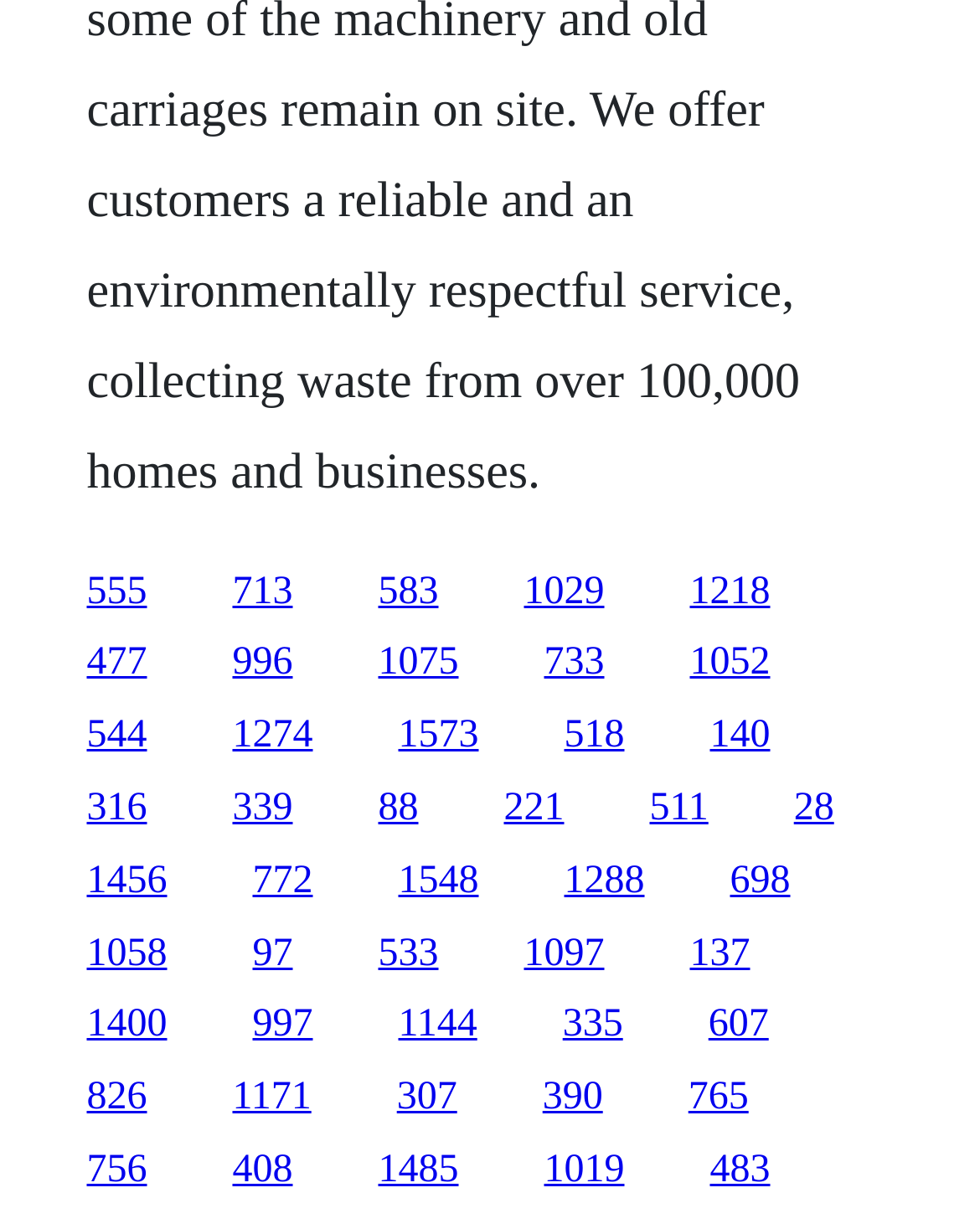Please identify the bounding box coordinates of the clickable element to fulfill the following instruction: "follow the 1456 link". The coordinates should be four float numbers between 0 and 1, i.e., [left, top, right, bottom].

[0.088, 0.699, 0.171, 0.734]